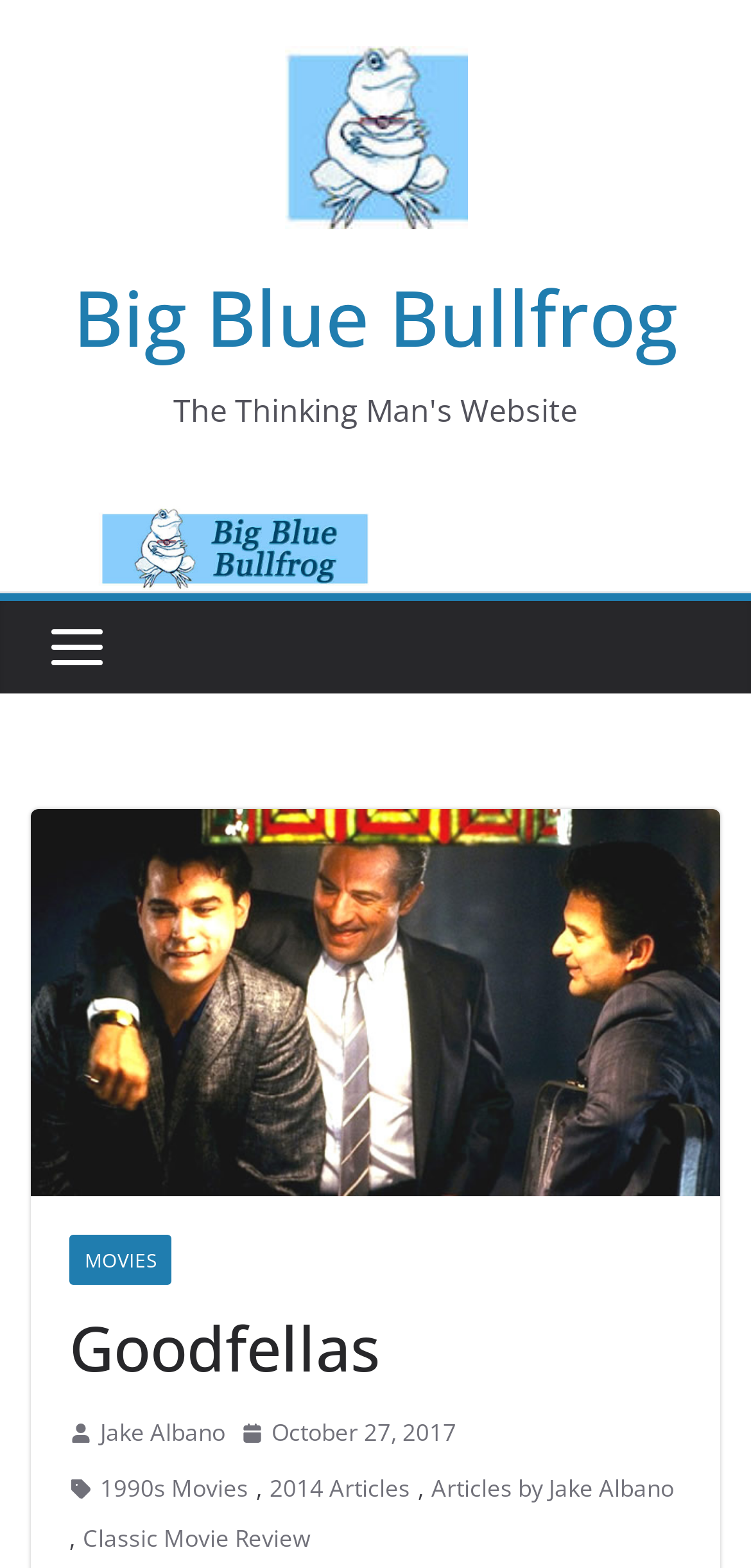When was the article published?
Answer with a single word or short phrase according to what you see in the image.

October 27, 2017